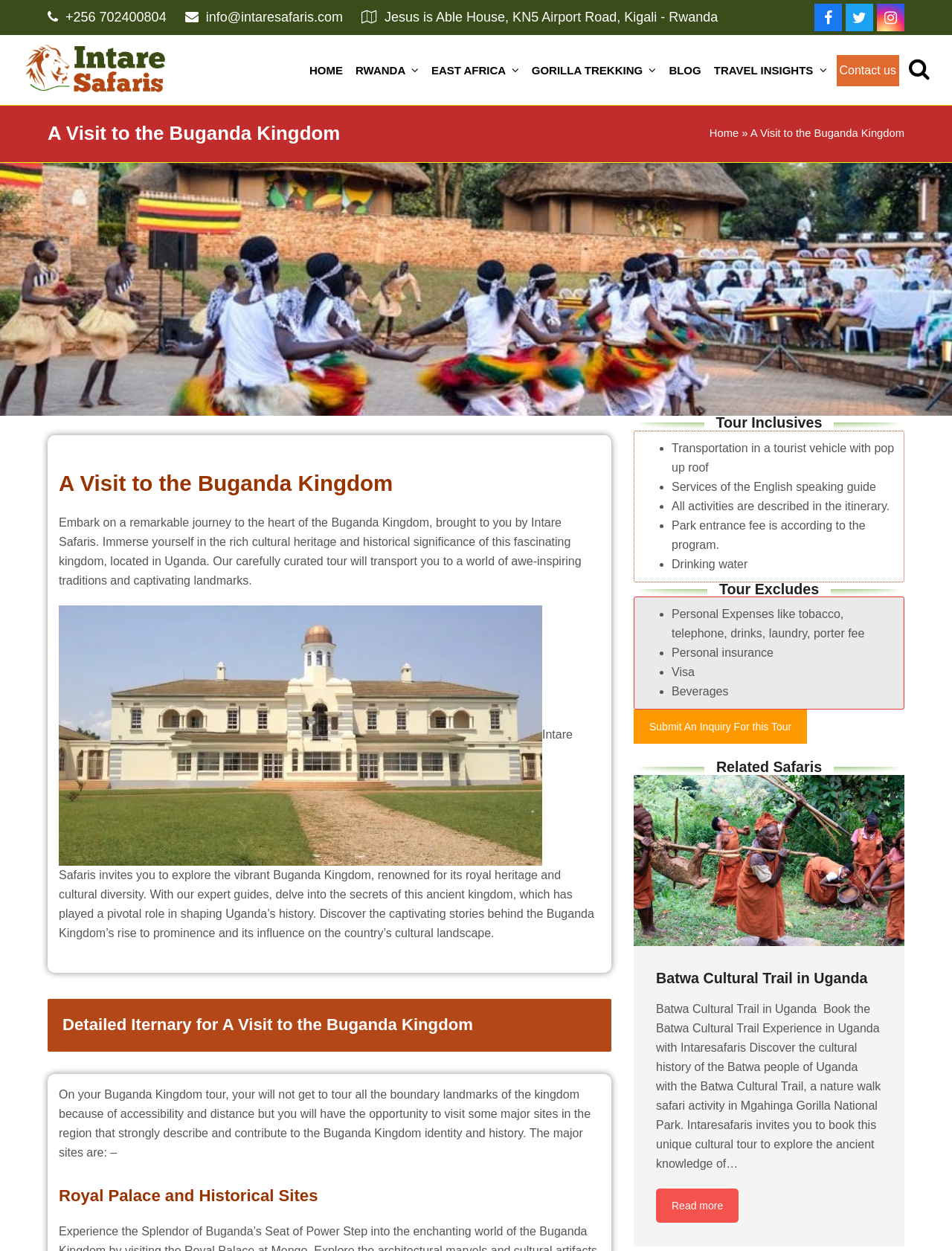Give an extensive and precise description of the webpage.

The webpage is about a tour package offered by Intare Safaris, specifically a visit to the Buganda Kingdom in Uganda. At the top of the page, there is a navigation menu with links to different sections of the website, including "Home", "Rwanda", "East Africa", "Gorilla Trekking", "Blog", "Travel Insights", and "Contact us". Below the navigation menu, there is a header section with a logo and a search button.

The main content of the page is divided into several sections. The first section has a heading "A Visit to the Buganda Kingdom" and a brief introduction to the tour package. Below the introduction, there is an image of the Buganda Kingdom.

The next section is about the detailed itinerary for the tour, which includes a visit to the royal palace and historical sites. This section is followed by a list of tour inclusives, such as transportation, guide services, and park entrance fees. There is also a list of tour exclusives, including personal expenses, personal insurance, and visa fees.

Further down the page, there is a section about related safaris, which includes a link to a tour package called "Batwa Cultural Trail in Uganda". This section has a brief description of the tour and a "Read more" link.

Throughout the page, there are several calls-to-action, including a "Submit An Inquiry For this Tour" button and social media links to Facebook, Twitter, and Instagram. At the bottom of the page, there is a footer section with contact information, including a phone number, email address, and physical address.